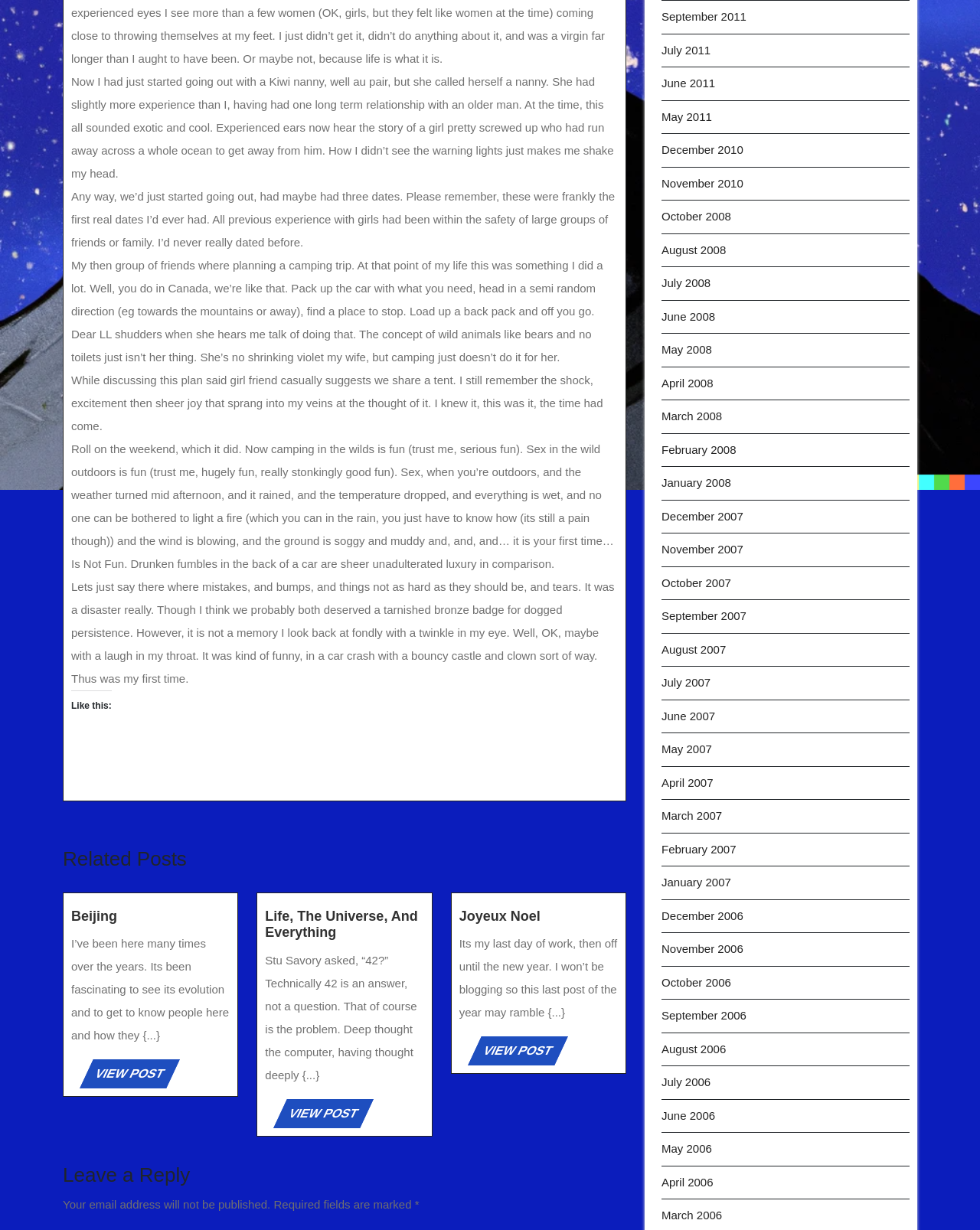Give the bounding box coordinates for the element described as: "April 2007".

[0.675, 0.631, 0.728, 0.642]